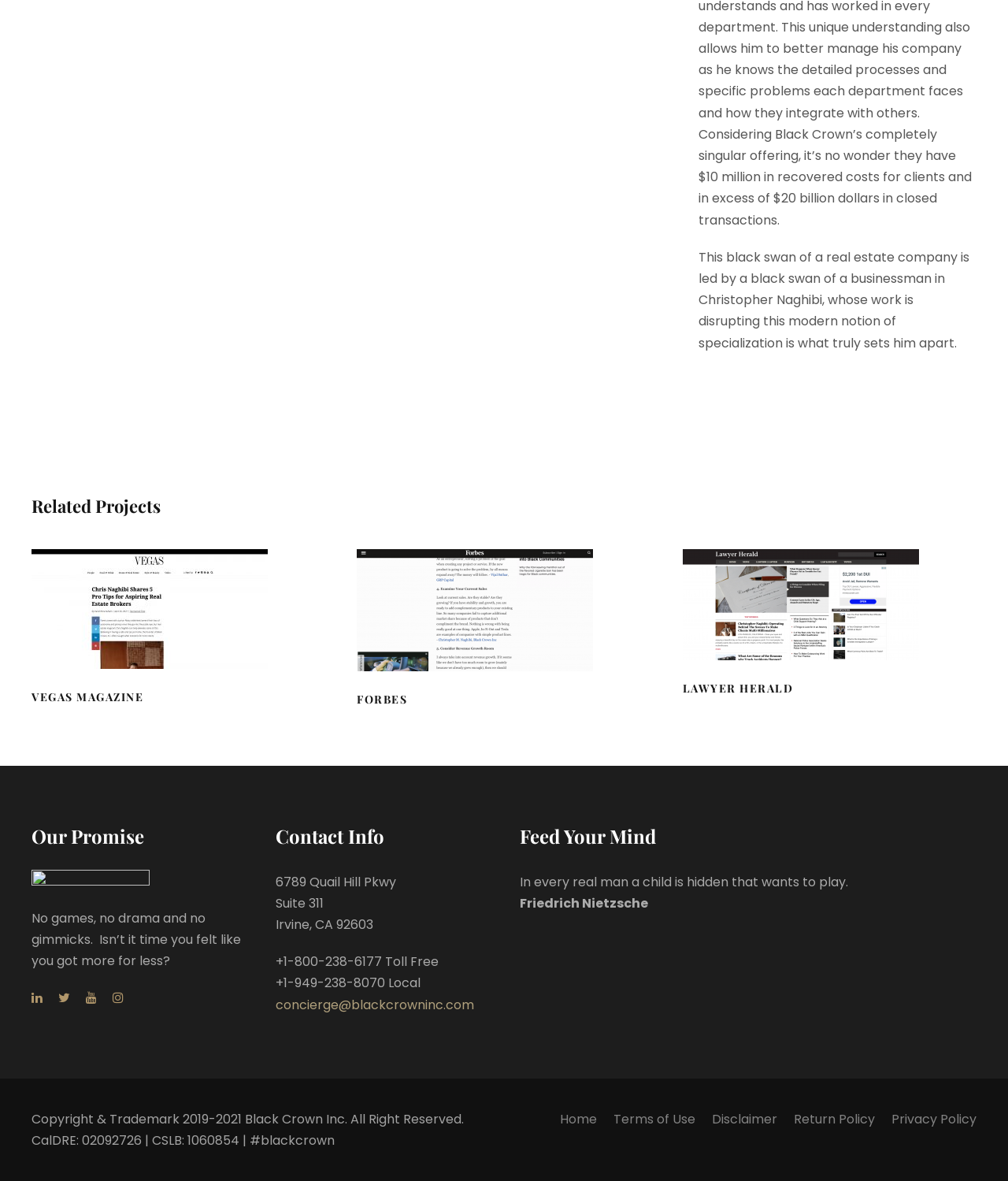For the element described, predict the bounding box coordinates as (top-left x, top-left y, bottom-right x, bottom-right y). All values should be between 0 and 1. Element description: Terms of Use

[0.609, 0.94, 0.69, 0.955]